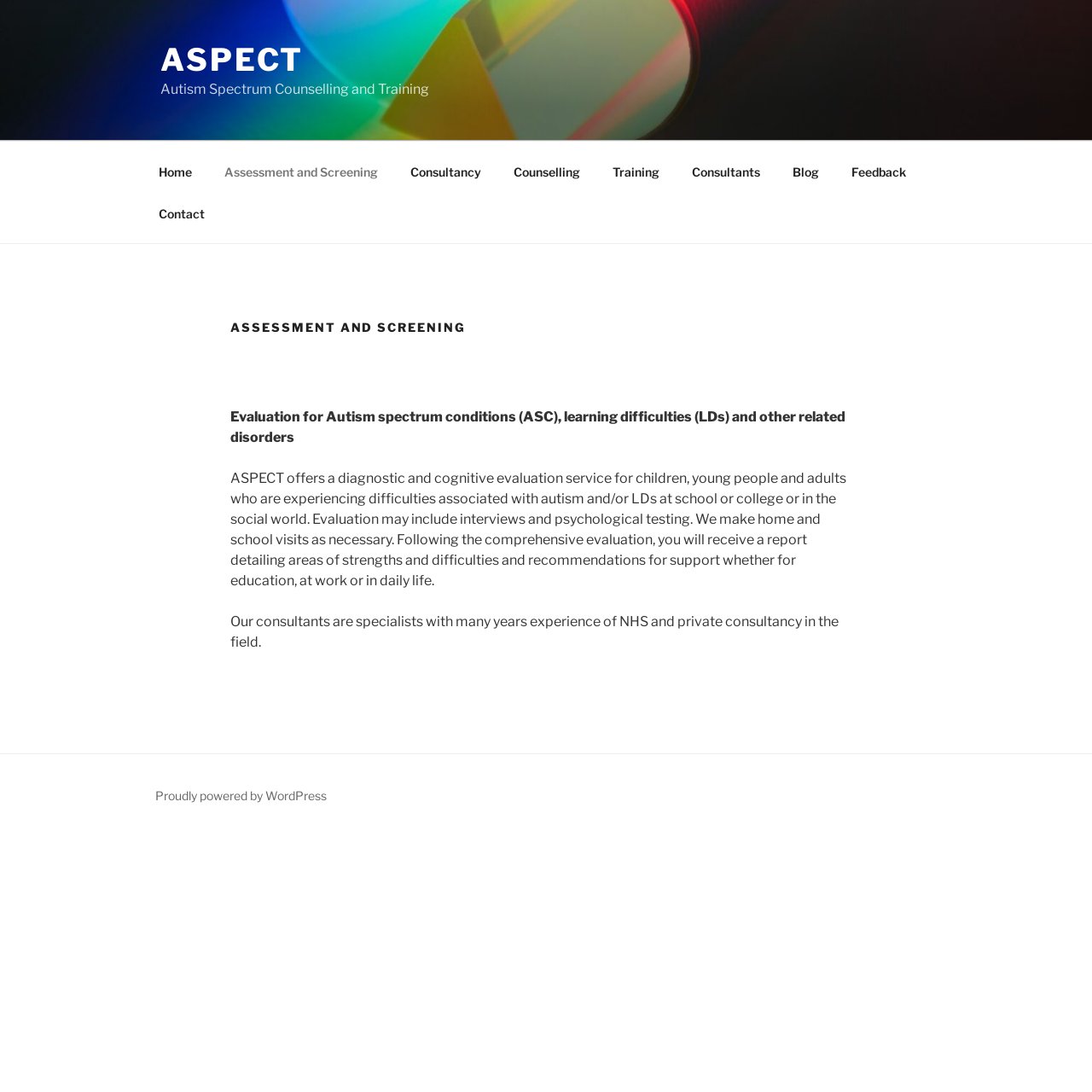What services does ASPECT offer?
Using the visual information, answer the question in a single word or phrase.

Diagnostic evaluation